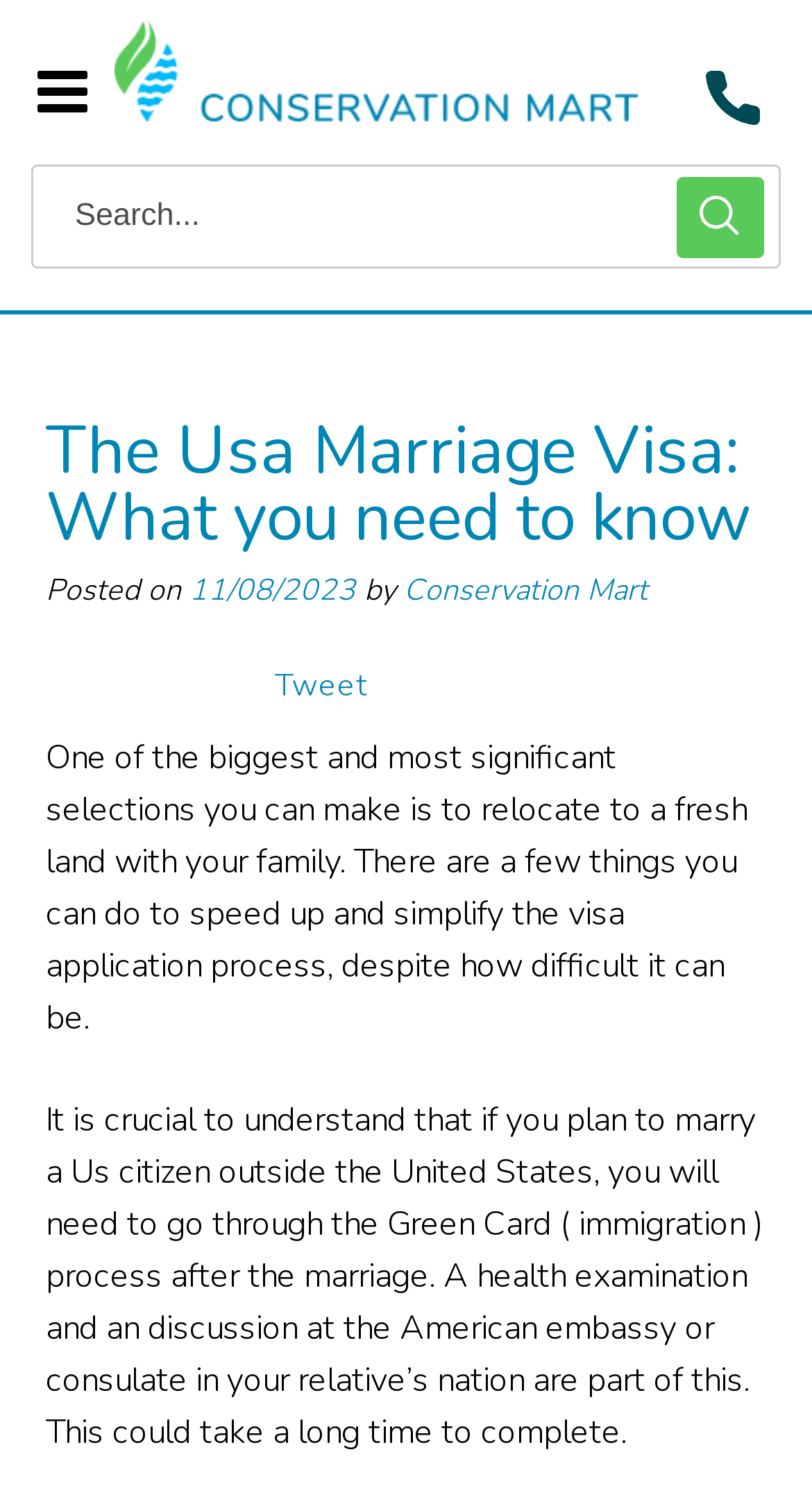Give an in-depth explanation of the webpage layout and content.

The webpage is about the USA Marriage Visa, specifically providing information on what one needs to know. At the top left, there is a link to the "Energy & Water Conservation Blog" accompanied by an image with the same name. 

Below this, a search bar is located, spanning almost the entire width of the page, with a "Search" button at the far right. 

The main content of the page is divided into sections. The title "The Usa Marriage Visa: What you need to know" is prominently displayed, followed by the posting date "11/08/2023" and the author "Conservation Mart". 

To the right of the title, there is an iframe and a "Tweet" link. 

The main article is composed of two paragraphs. The first paragraph discusses the significance of relocating to a new country with one's family and provides tips to simplify the visa application process. The second paragraph explains the process of obtaining a Green Card (immigration) if one plans to marry a US citizen outside the United States, including a health examination and an interview at the American embassy or consulate.